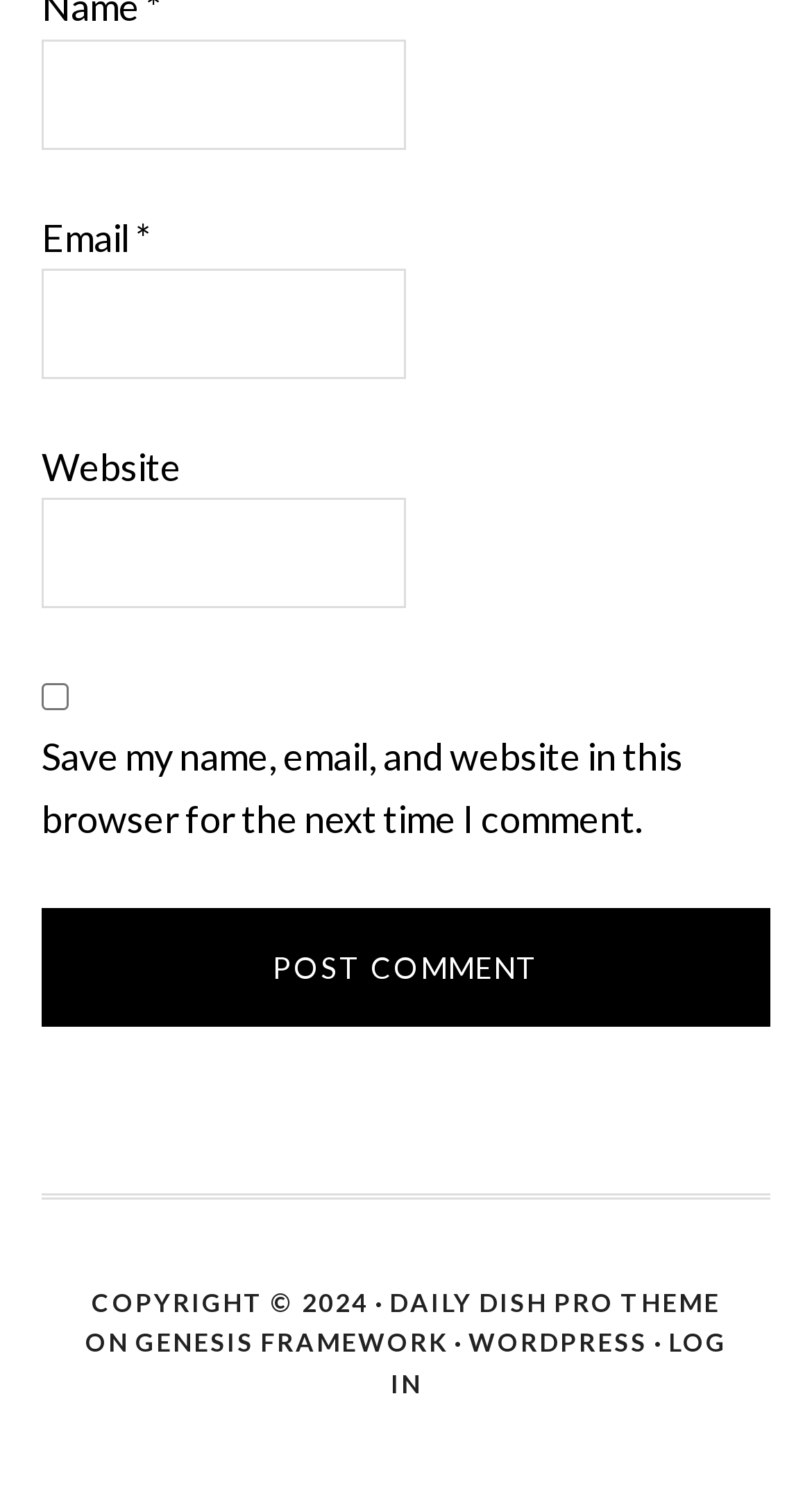Identify the bounding box coordinates for the UI element described as follows: "Genesis Framework". Ensure the coordinates are four float numbers between 0 and 1, formatted as [left, top, right, bottom].

[0.167, 0.893, 0.551, 0.914]